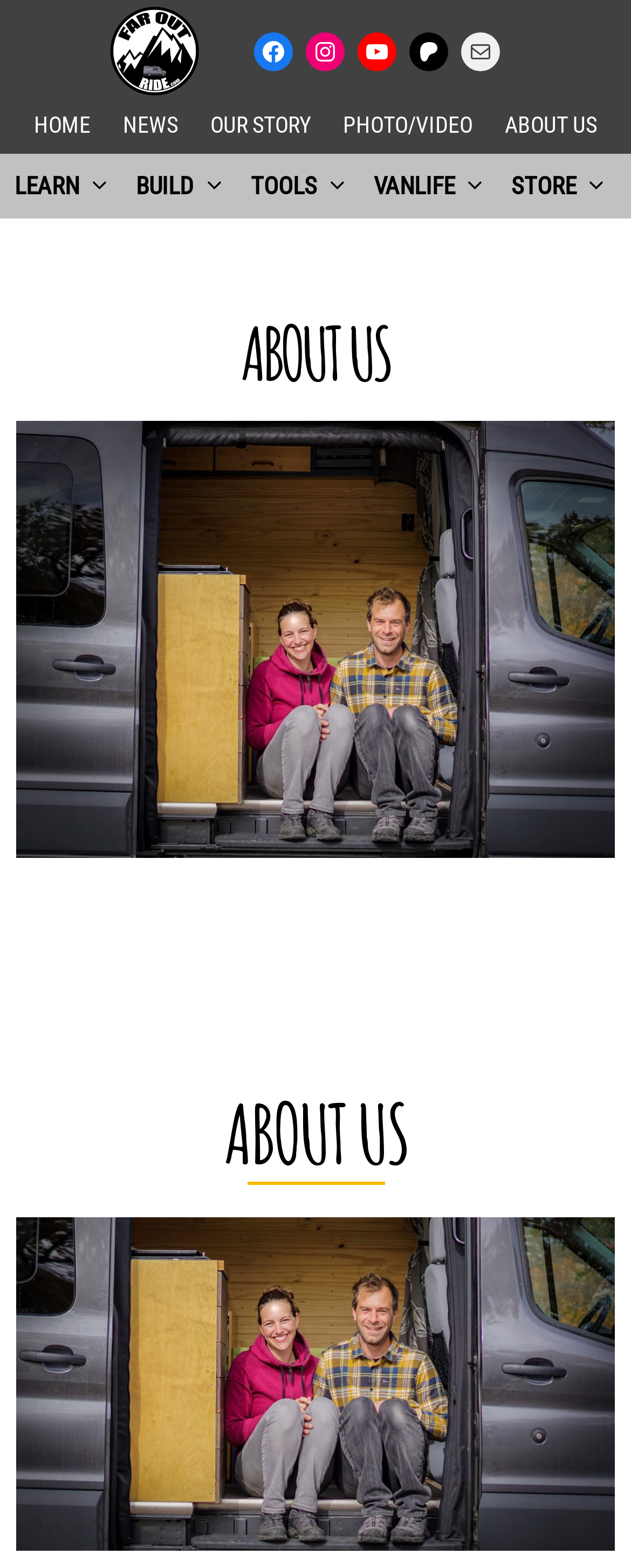Please locate the bounding box coordinates of the element that needs to be clicked to achieve the following instruction: "Click the Facebook link". The coordinates should be four float numbers between 0 and 1, i.e., [left, top, right, bottom].

[0.401, 0.02, 0.463, 0.045]